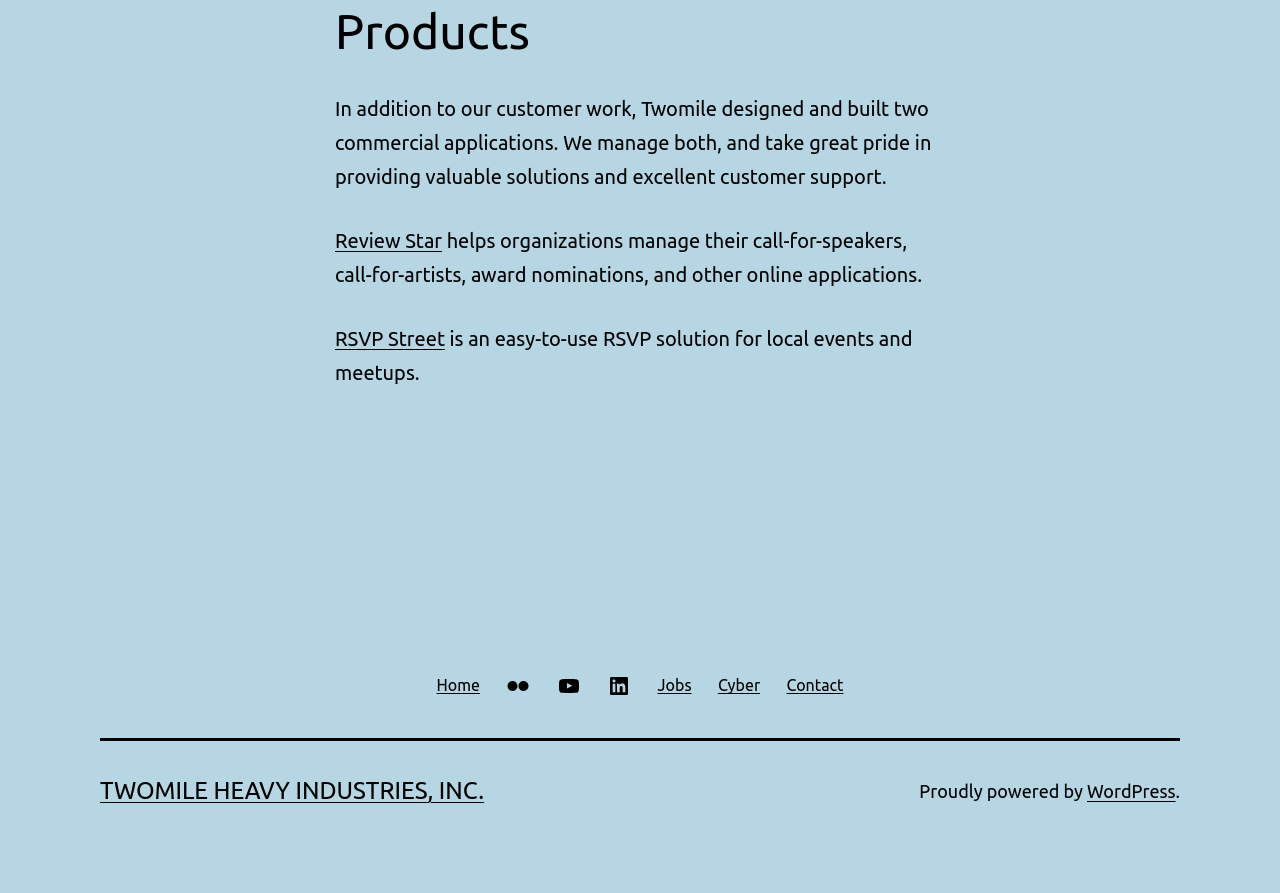Please locate the UI element described by "WordPress" and provide its bounding box coordinates.

[0.849, 0.875, 0.918, 0.897]